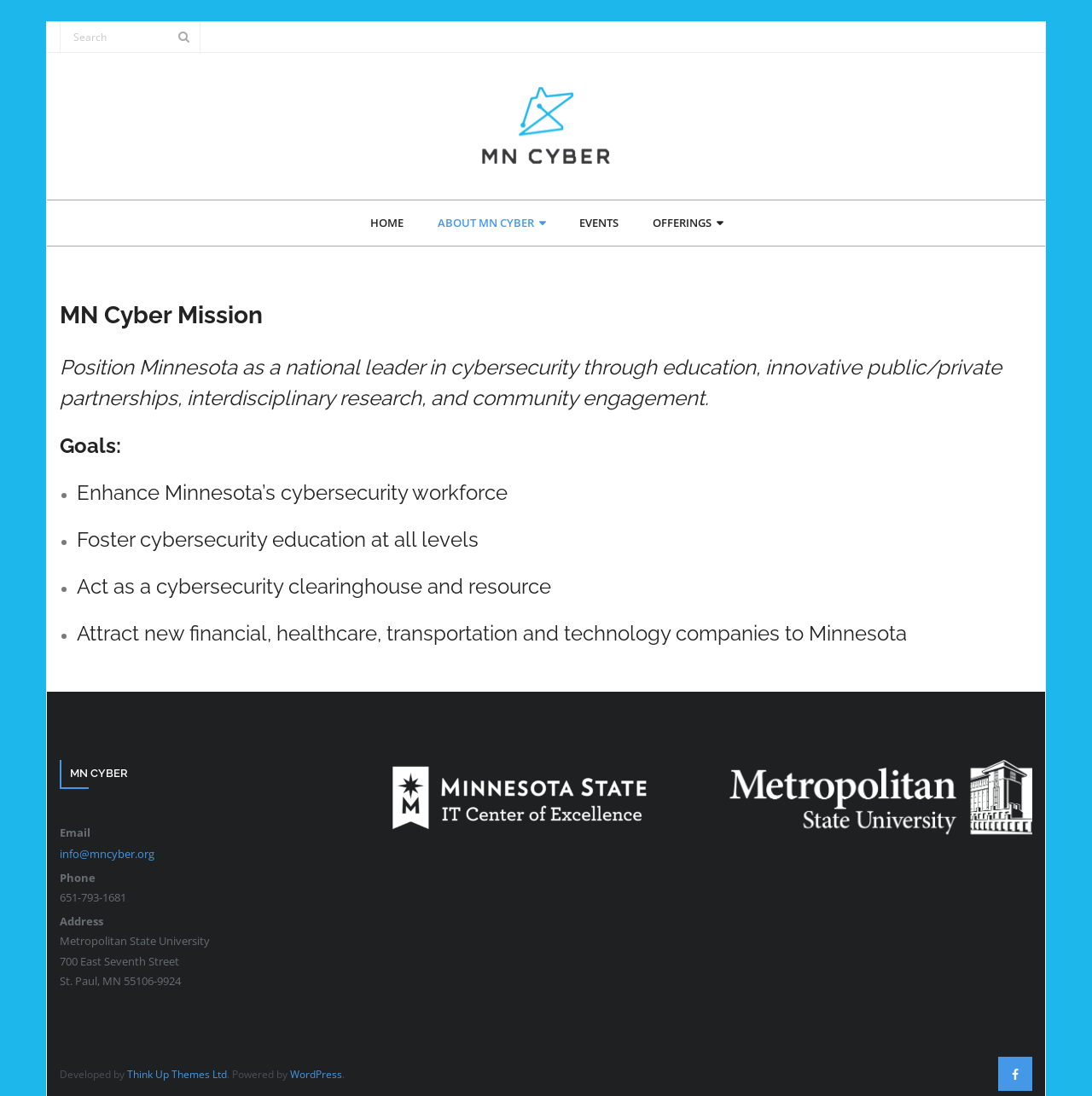Give a one-word or short phrase answer to this question: 
What is the name of the company that developed the website?

Think Up Themes Ltd